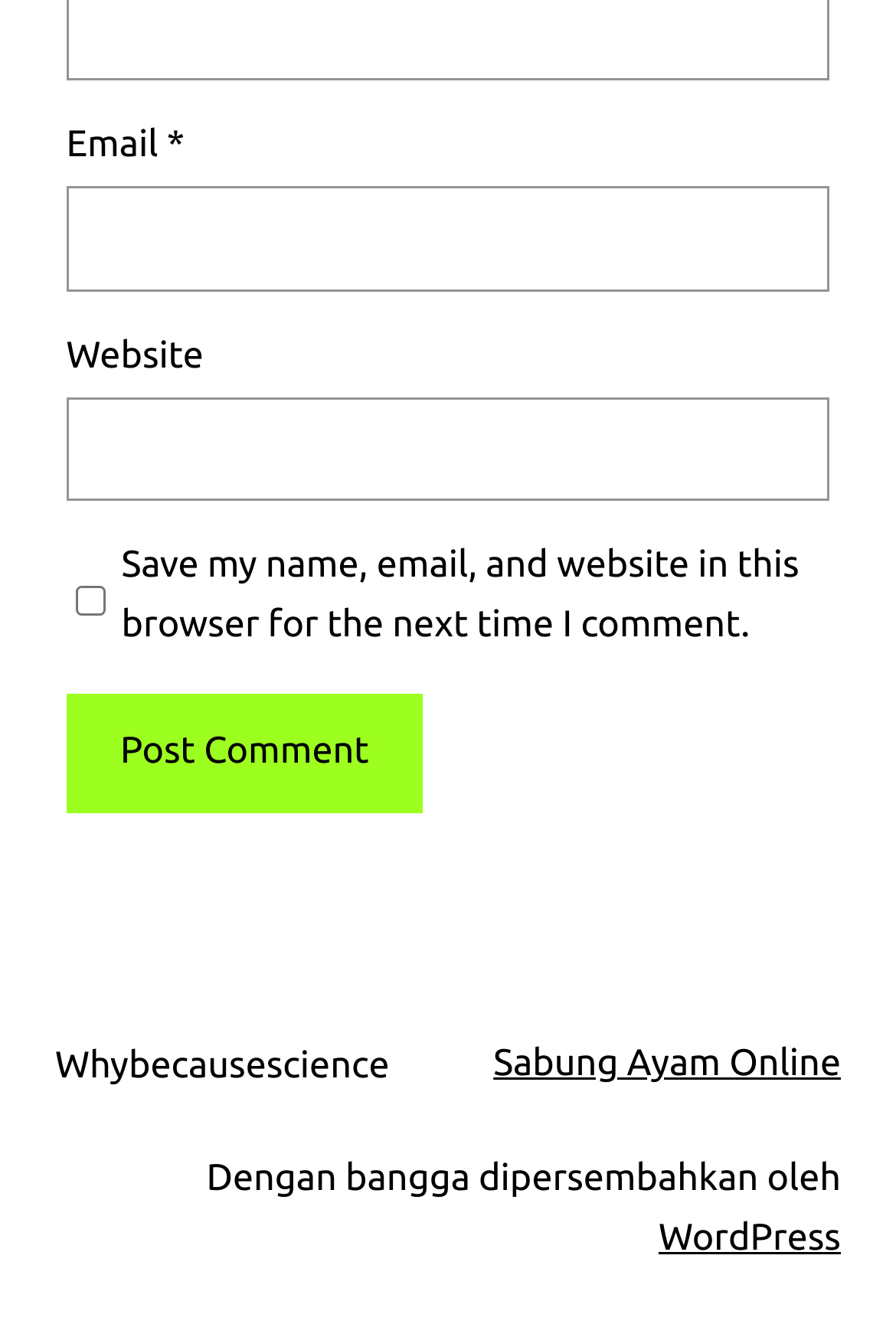What is the label of the first text box?
Can you give a detailed and elaborate answer to the question?

The first text box has a label 'Email' which is indicated by the StaticText element with OCR text 'Email' and bounding box coordinates [0.074, 0.093, 0.186, 0.124].